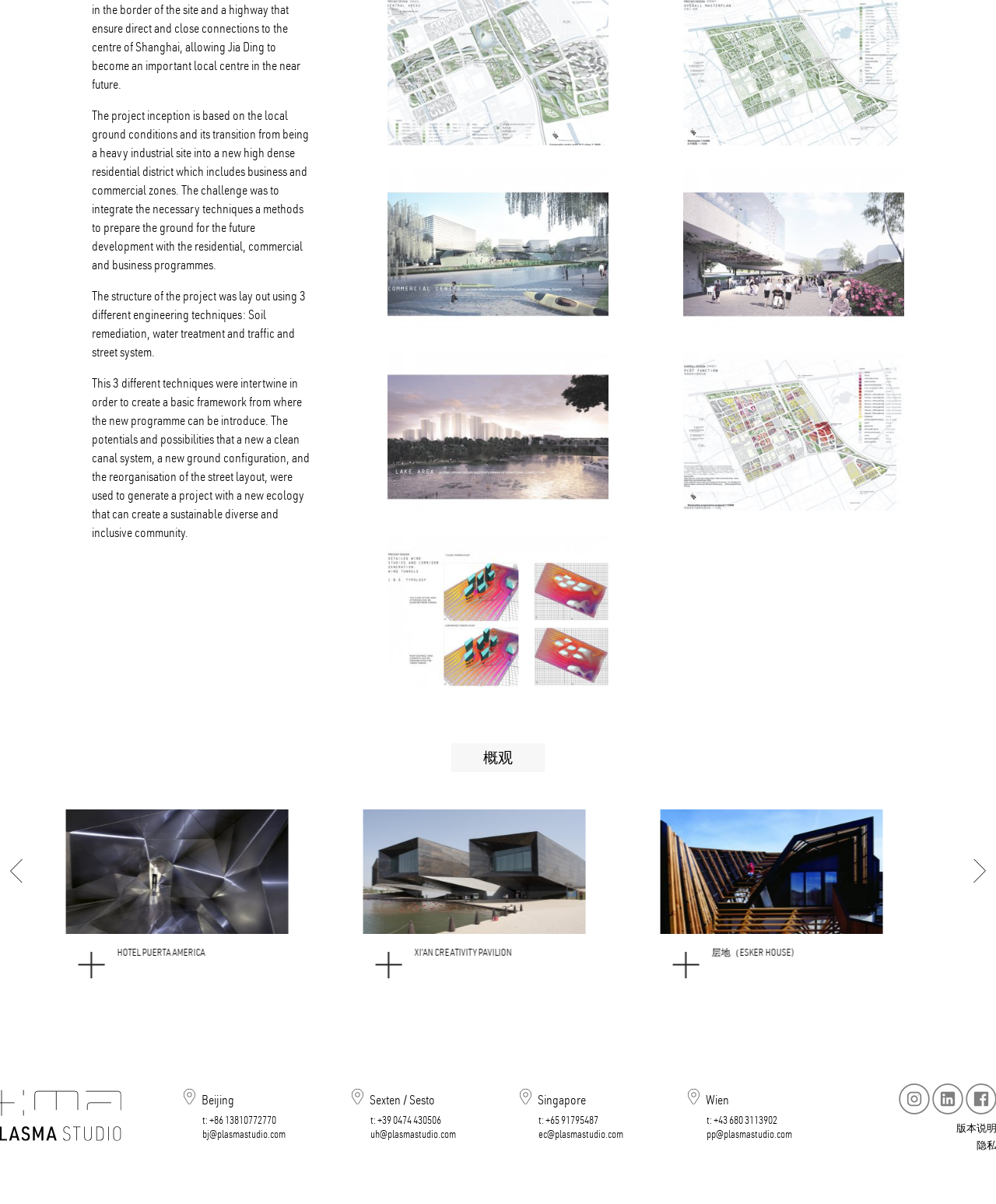Indicate the bounding box coordinates of the clickable region to achieve the following instruction: "Contact the Beijing office."

[0.203, 0.925, 0.277, 0.935]